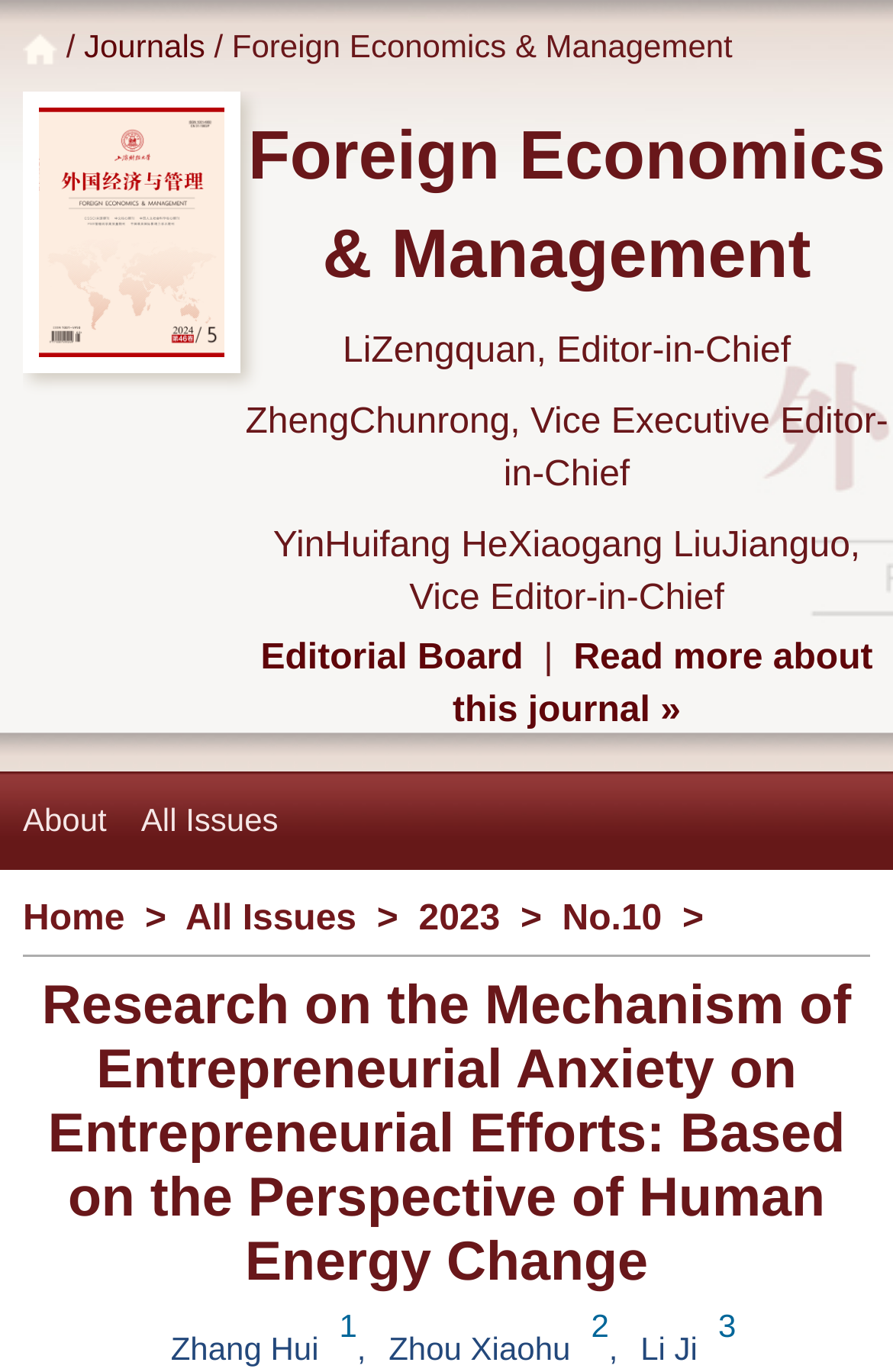Determine the bounding box coordinates of the target area to click to execute the following instruction: "Go to 'Home'."

[0.026, 0.655, 0.14, 0.684]